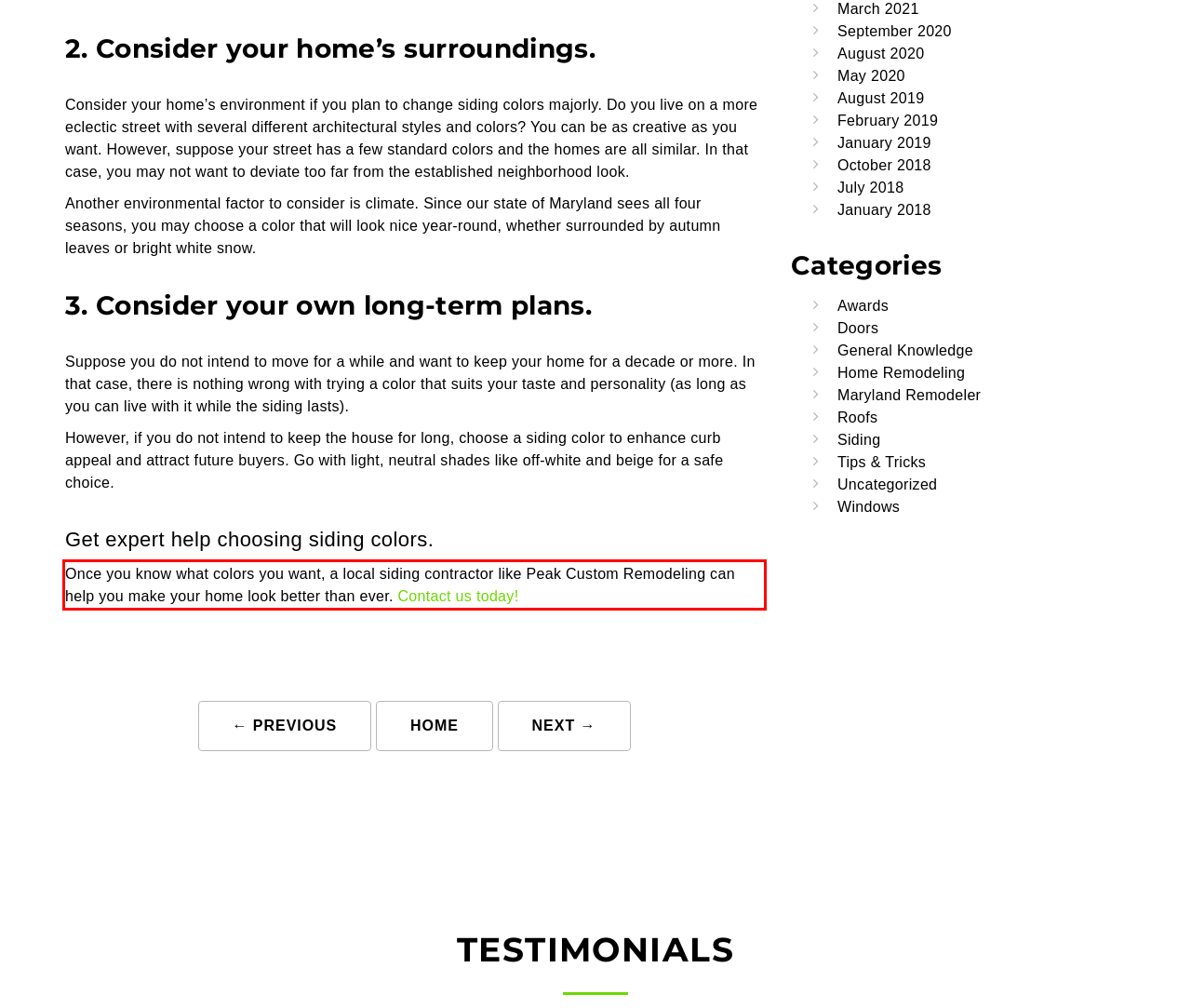Look at the webpage screenshot and recognize the text inside the red bounding box.

Once you know what colors you want, a local siding contractor like Peak Custom Remodeling can help you make your home look better than ever. Contact us today!